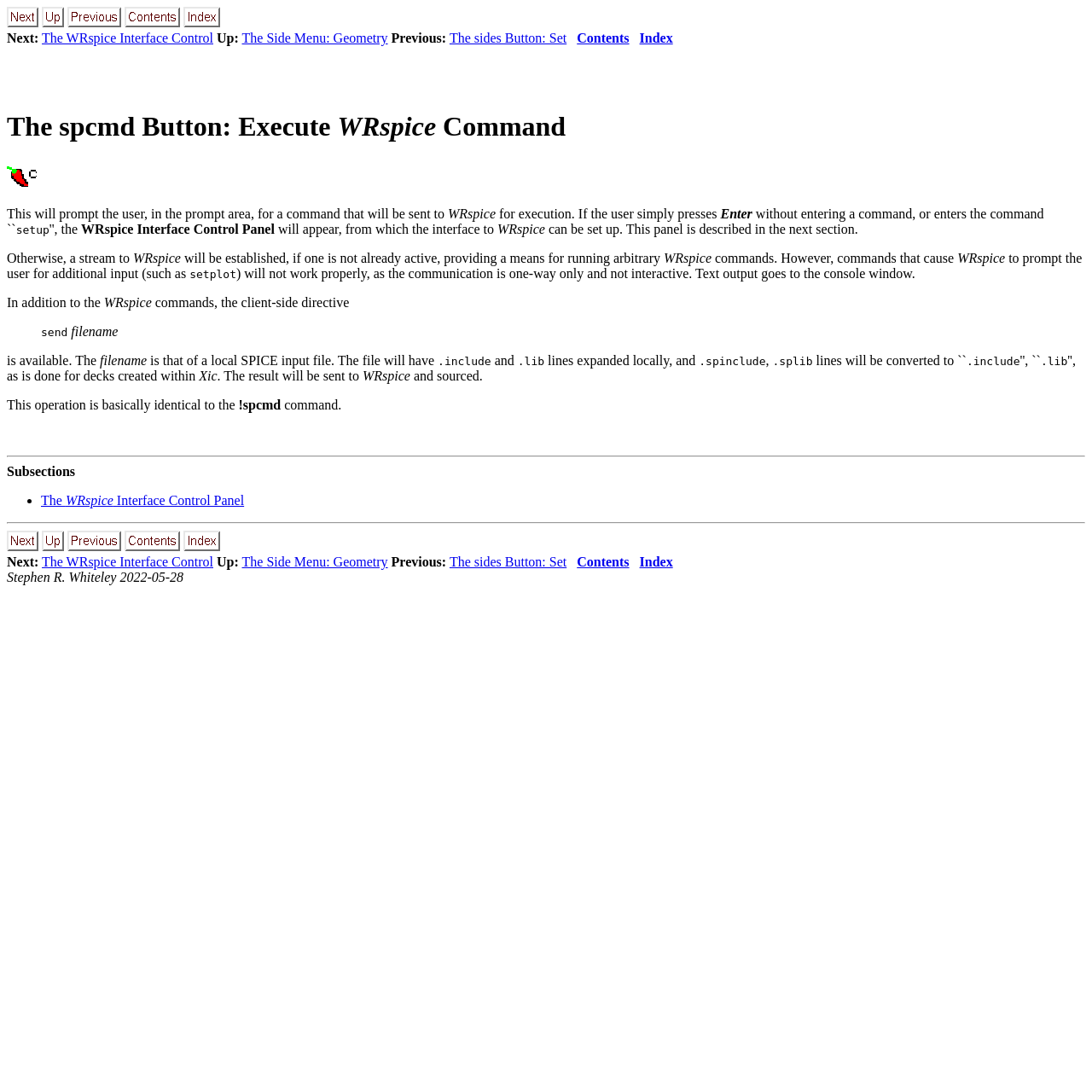Provide the bounding box coordinates of the UI element this sentence describes: "Contents".

[0.528, 0.508, 0.576, 0.521]